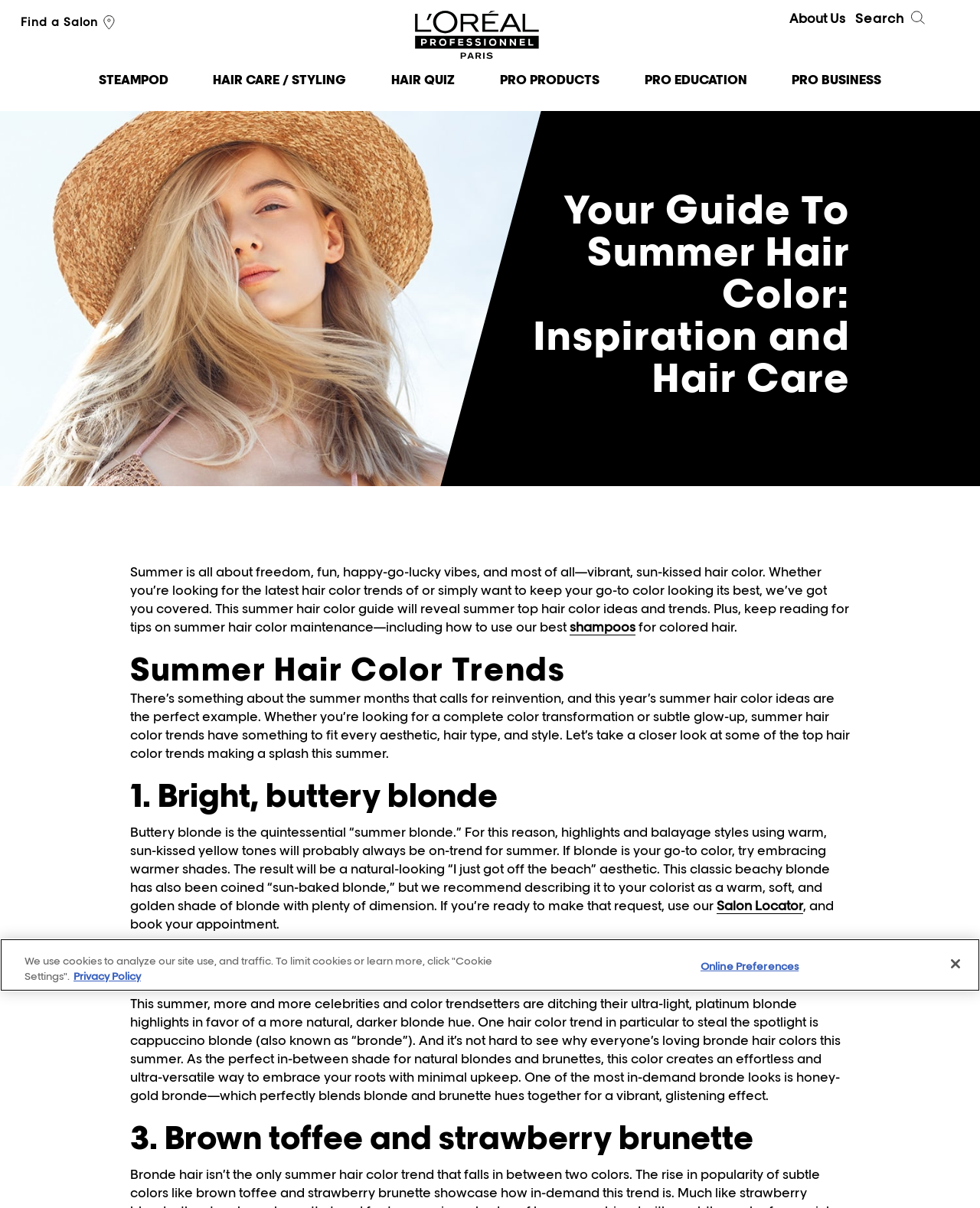Please examine the image and answer the question with a detailed explanation:
What is the main topic of this webpage?

Based on the webpage content, I can see that the main topic is about summer hair color trends, ideas, and tips for maintaining vibrant summer hair color. The webpage provides a guide to summer hair color, including inspiration and hair care.